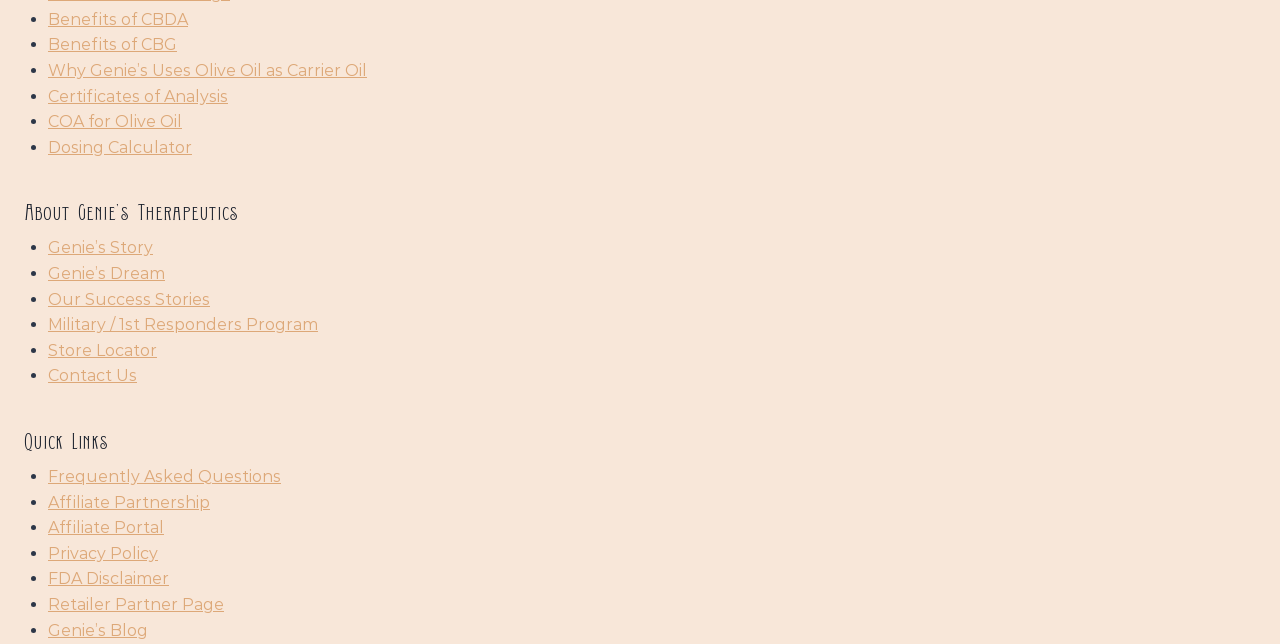What type of oil is used as a carrier oil?
From the details in the image, answer the question comprehensively.

I found the answer by looking at the link 'Why Genie’s Uses Olive Oil as Carrier Oil' which suggests that olive oil is used as a carrier oil.